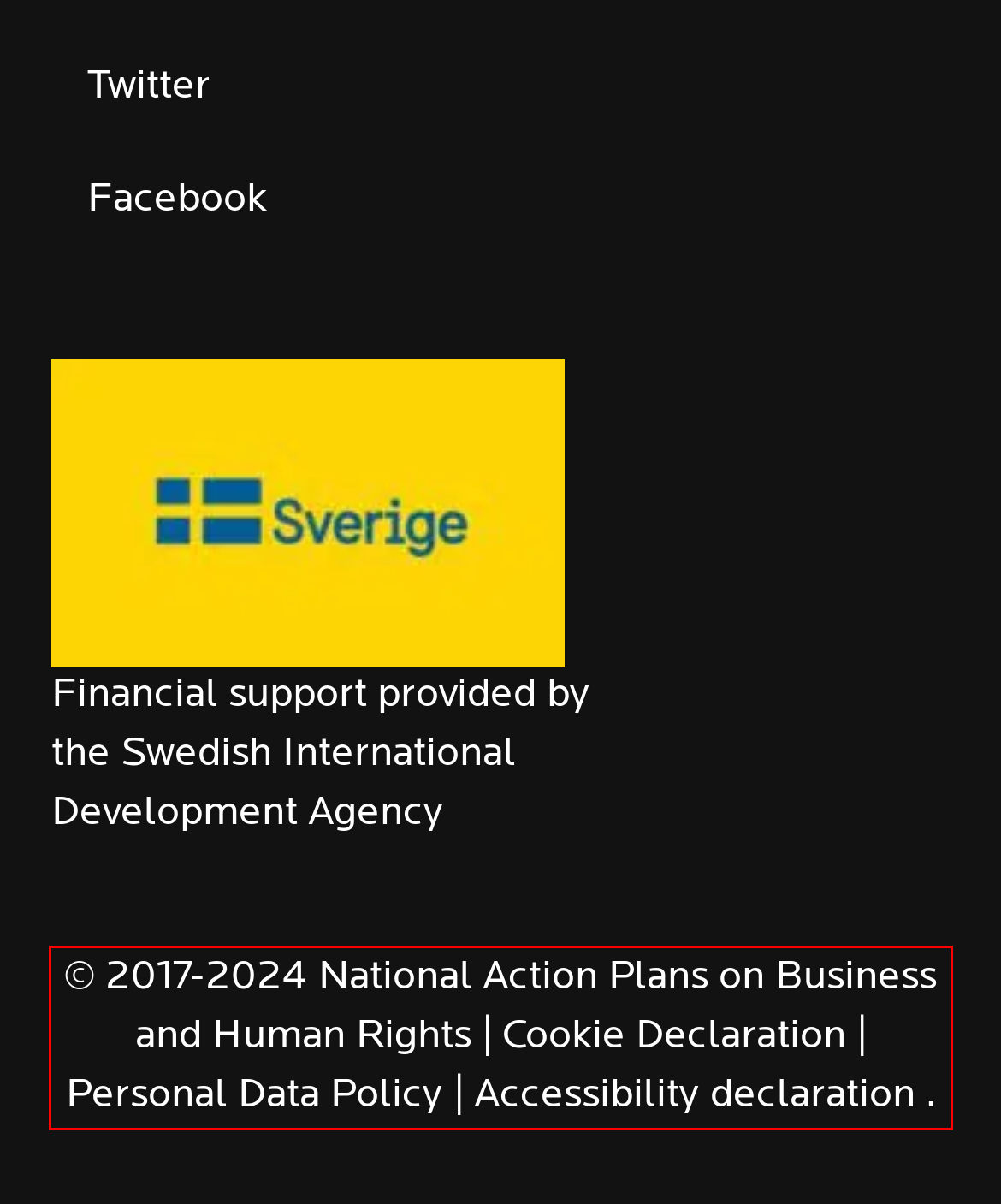You are presented with a screenshot containing a red rectangle. Extract the text found inside this red bounding box.

© 2017-2024 National Action Plans on Business and Human Rights | Cookie Declaration | Personal Data Policy | Accessibility declaration .